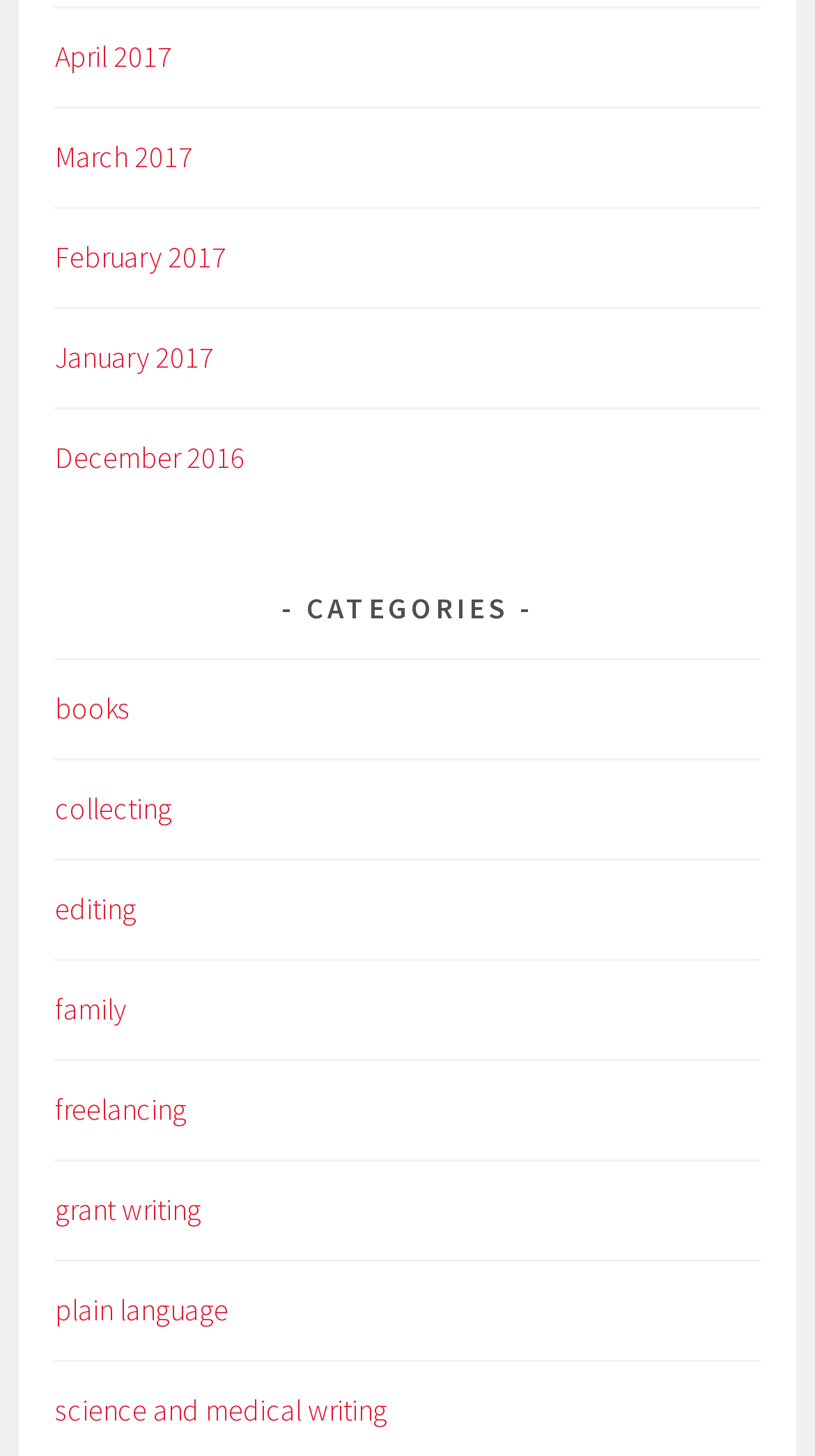Determine the bounding box coordinates of the region that needs to be clicked to achieve the task: "visit freelancing page".

[0.068, 0.749, 0.229, 0.775]